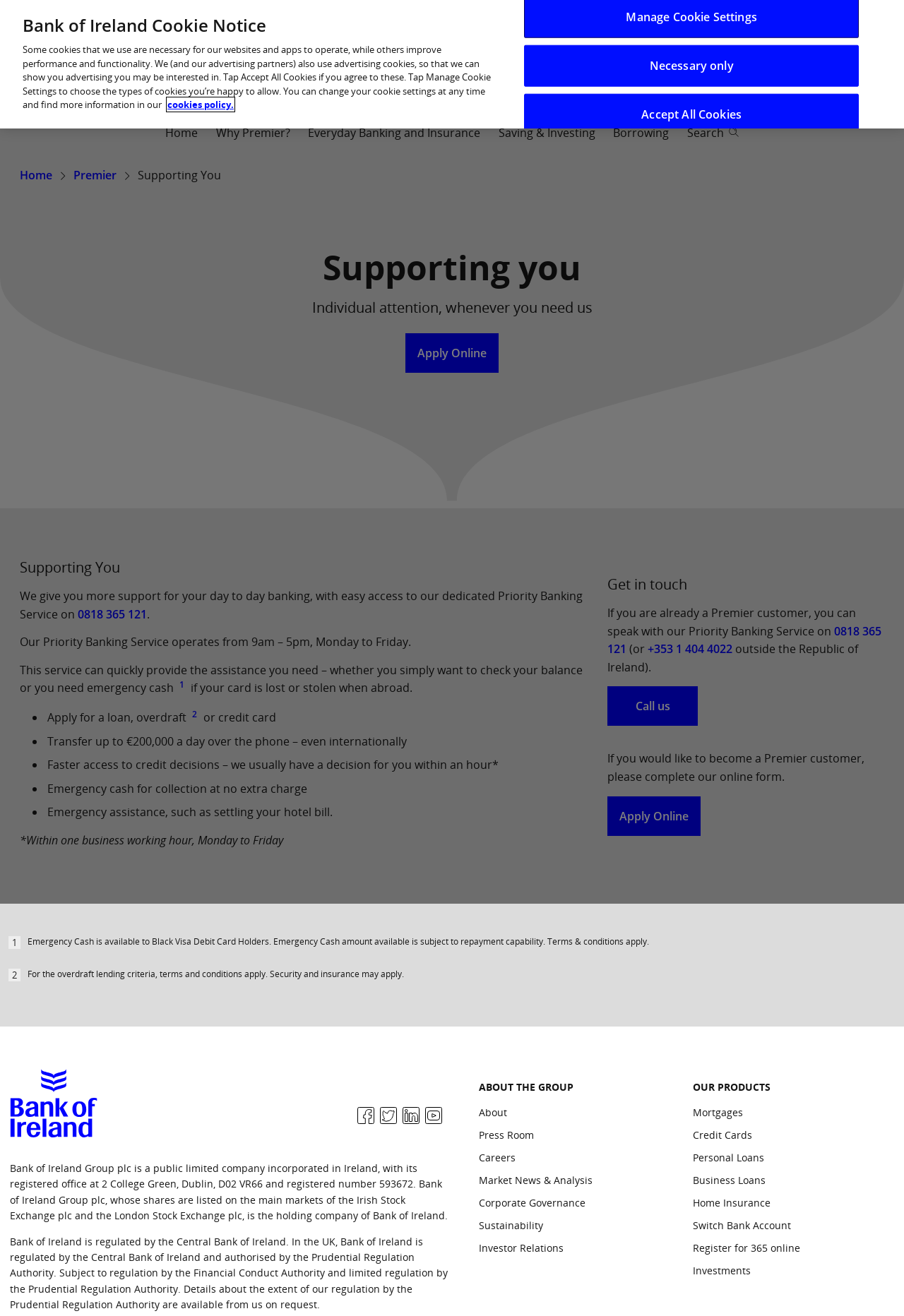Specify the bounding box coordinates of the element's region that should be clicked to achieve the following instruction: "Click the 'Log in/Register' button". The bounding box coordinates consist of four float numbers between 0 and 1, in the format [left, top, right, bottom].

[0.88, 0.004, 1.0, 0.032]